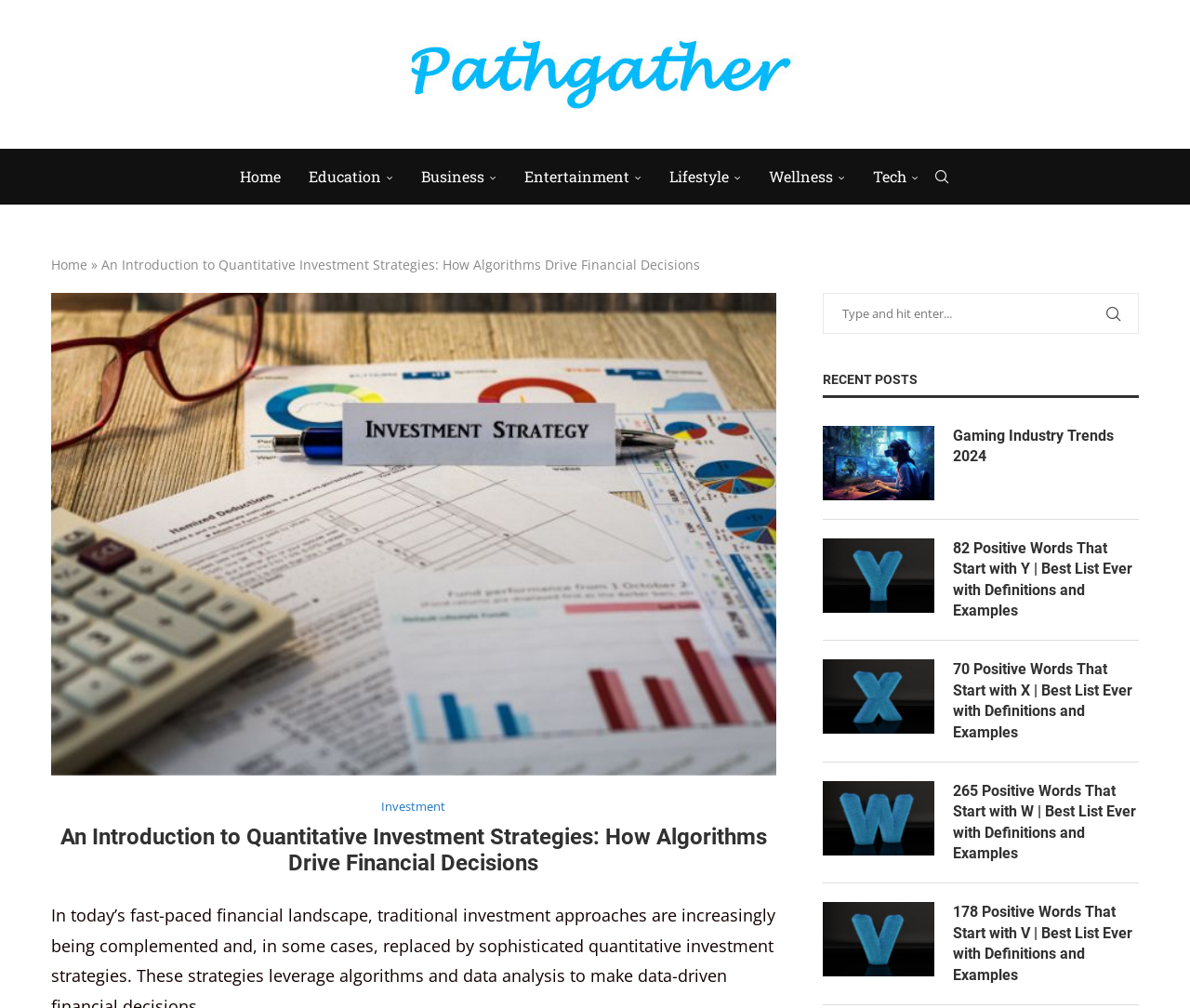Please give a short response to the question using one word or a phrase:
How many recent posts are listed on this webpage?

5